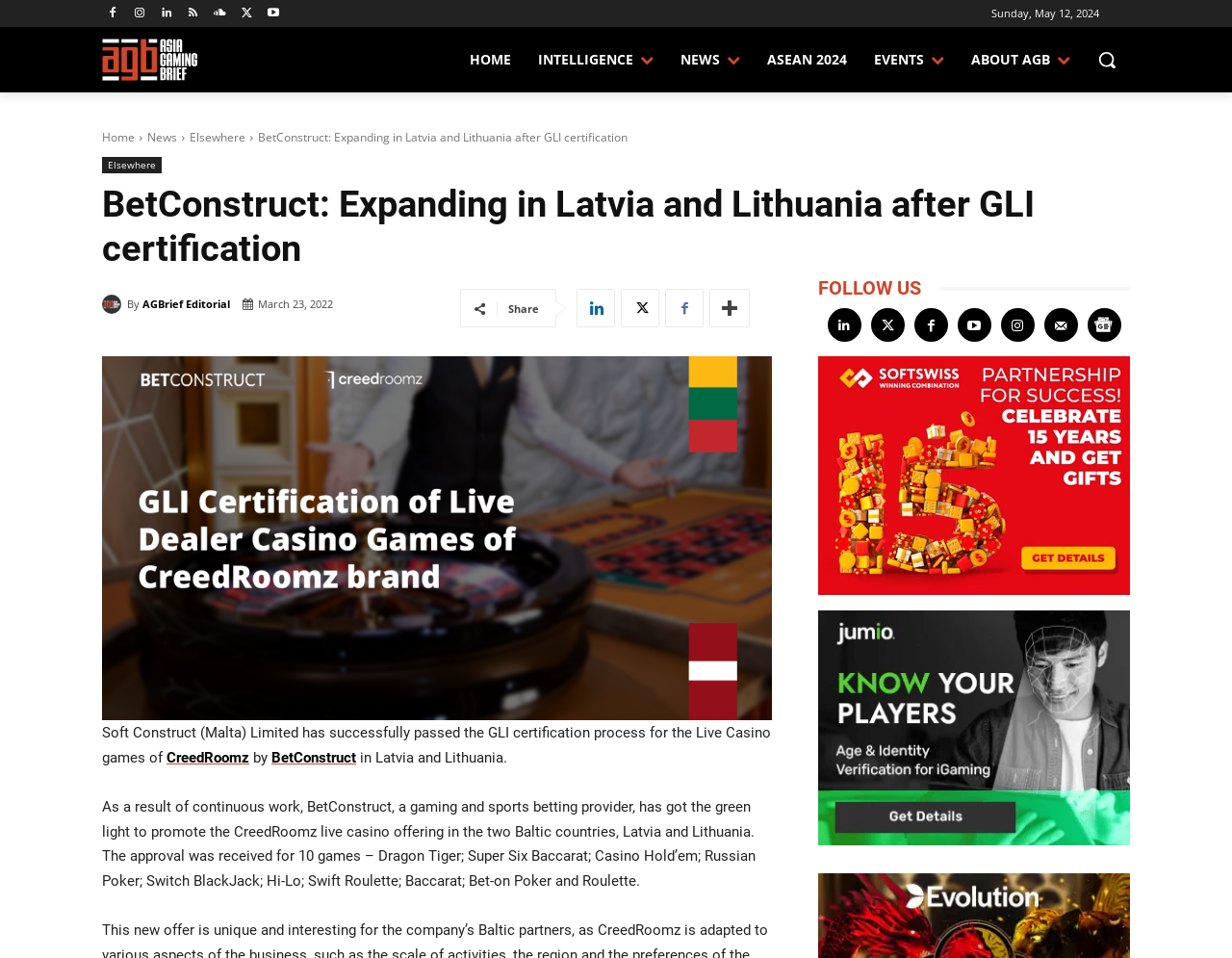Answer the question using only a single word or phrase: 
What is the name of the company that got GLI certification?

Soft Construct (Malta) Limited